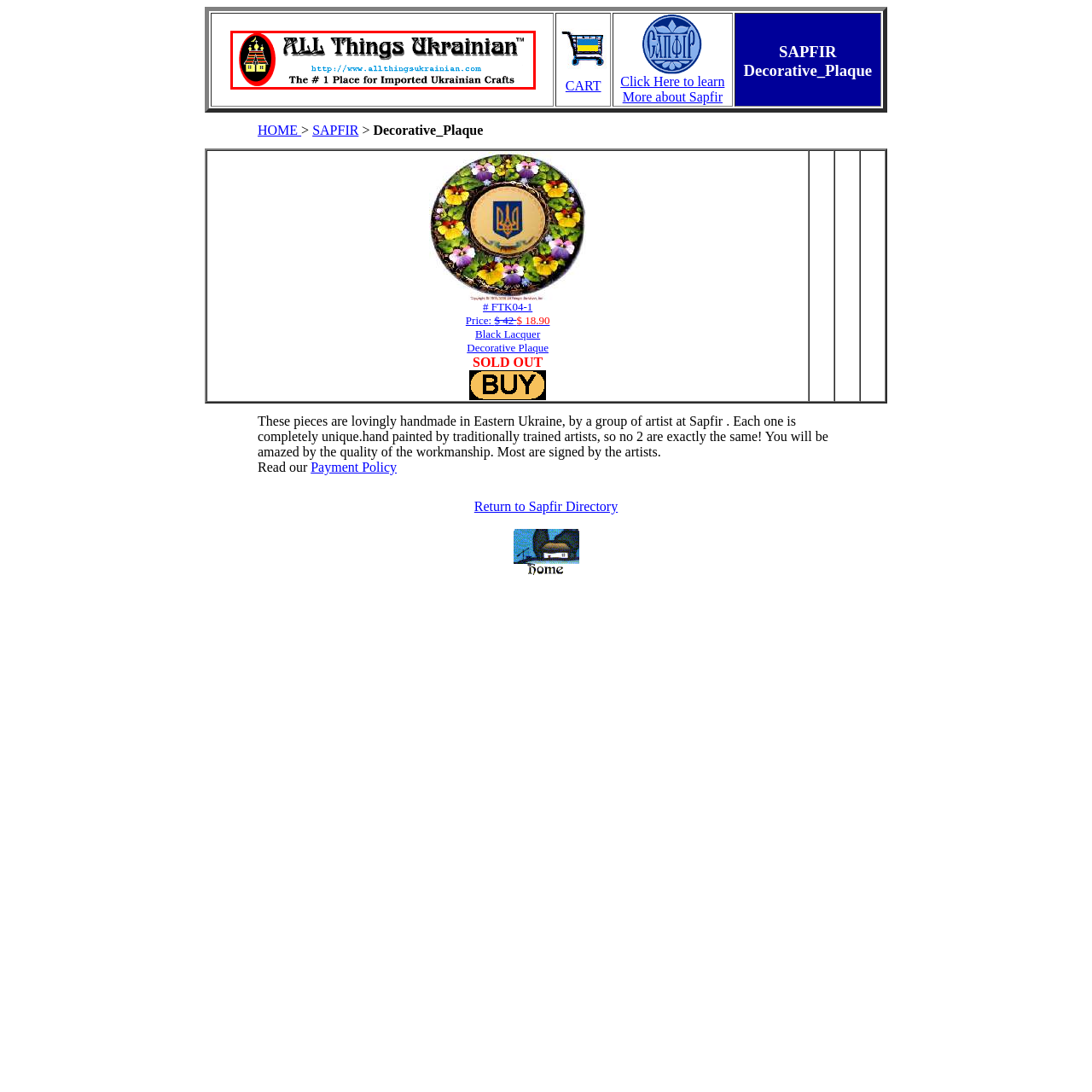Craft a detailed and vivid caption for the image that is highlighted by the red frame.

The image features the logo for "All Things Ukrainian," a retailer specializing in imported Ukrainian crafts. The logo prominently displays the brand name in a bold, stylized font, accompanied by an illustration of traditional Ukrainian architecture, symbolizing the cultural heritage represented by the crafts. Below the logo, there is a tagline that reinforces the store's identity as "The #1 Place for Imported Ukrainian Crafts." The website URL is also included, inviting visitors to explore more about their offerings. This visual identity is designed to convey a sense of authenticity and cultural pride, appealing to those interested in Ukrainian art and handmade items.